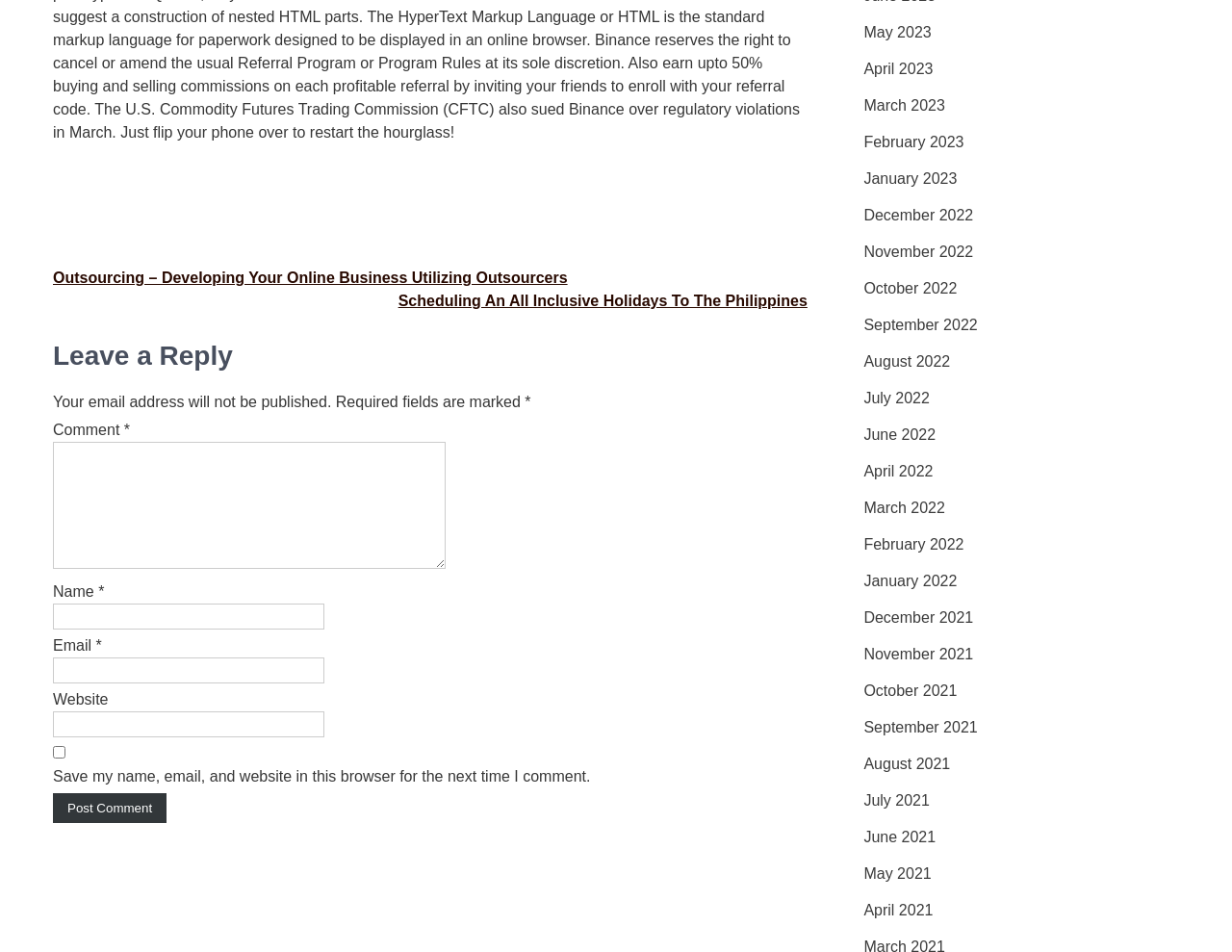Can you specify the bounding box coordinates for the region that should be clicked to fulfill this instruction: "Leave a comment".

[0.043, 0.359, 0.655, 0.39]